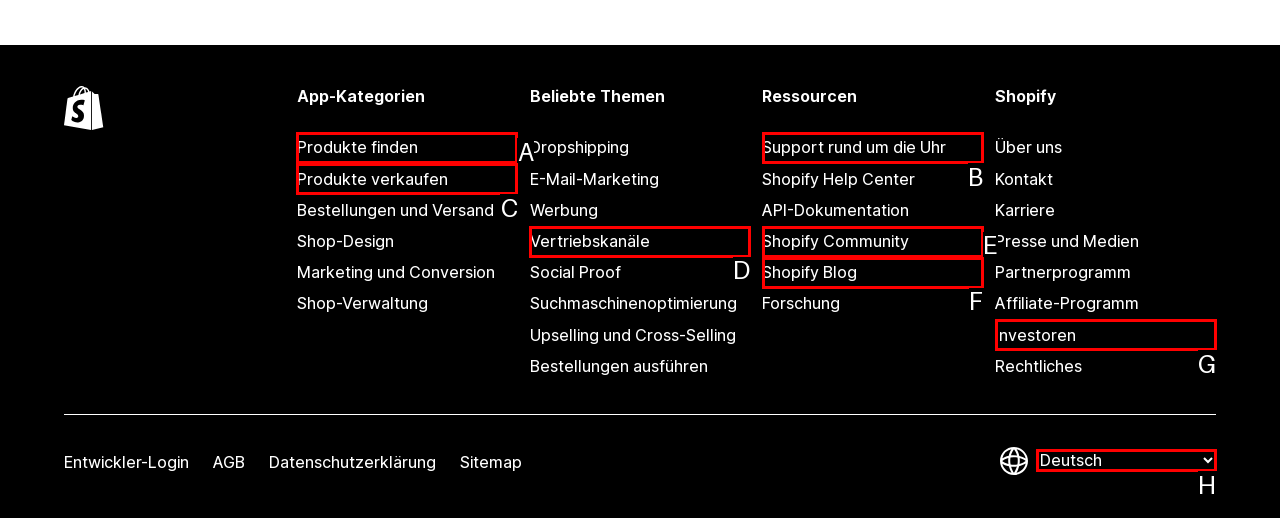Show which HTML element I need to click to perform this task: Get support Answer with the letter of the correct choice.

B